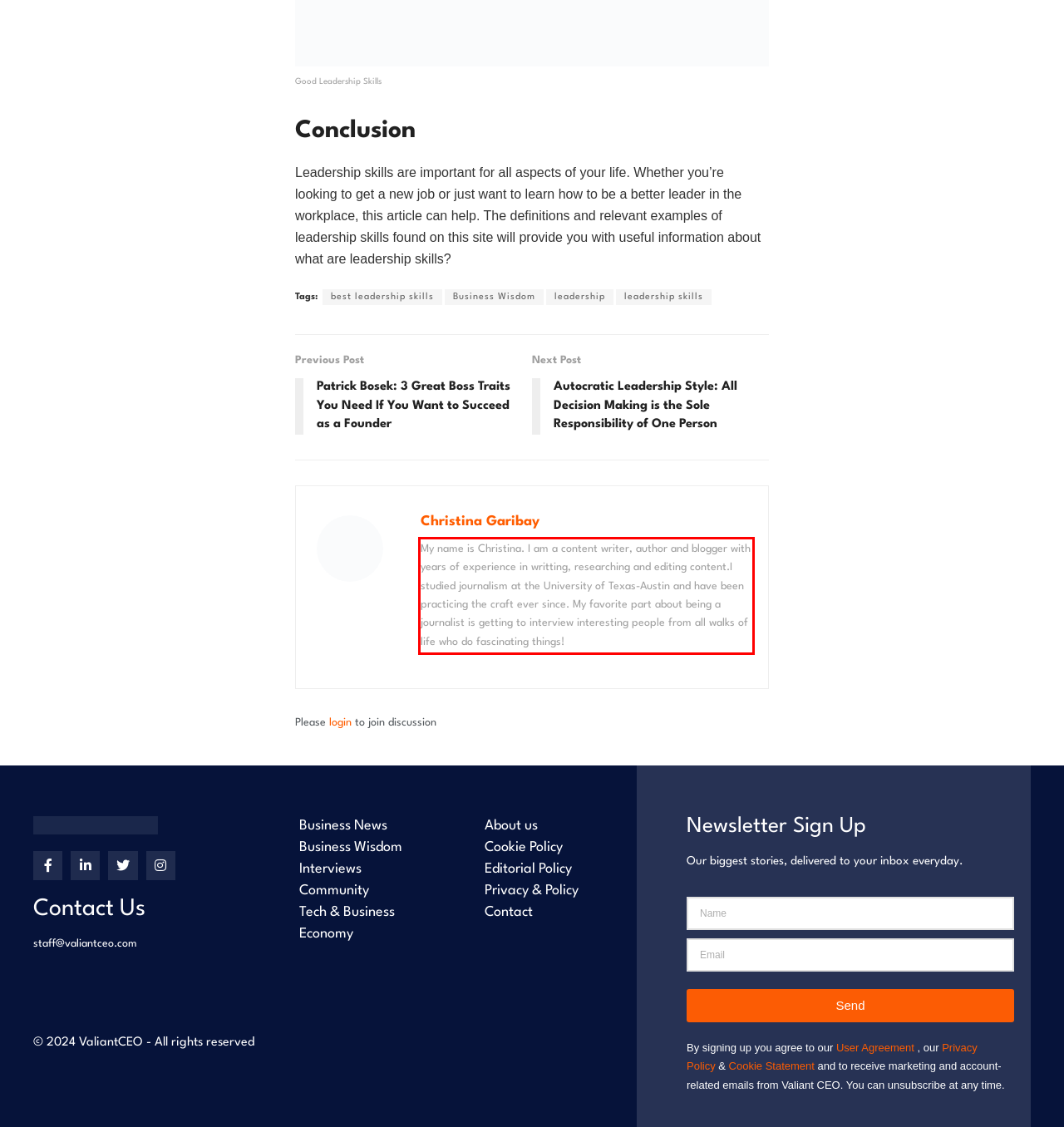Please identify and extract the text from the UI element that is surrounded by a red bounding box in the provided webpage screenshot.

My name is Christina. I am a content writer, author and blogger with years of experience in writting, researching and editing content.I studied journalism at the University of Texas-Austin and have been practicing the craft ever since. My favorite part about being a journalist is getting to interview interesting people from all walks of life who do fascinating things!